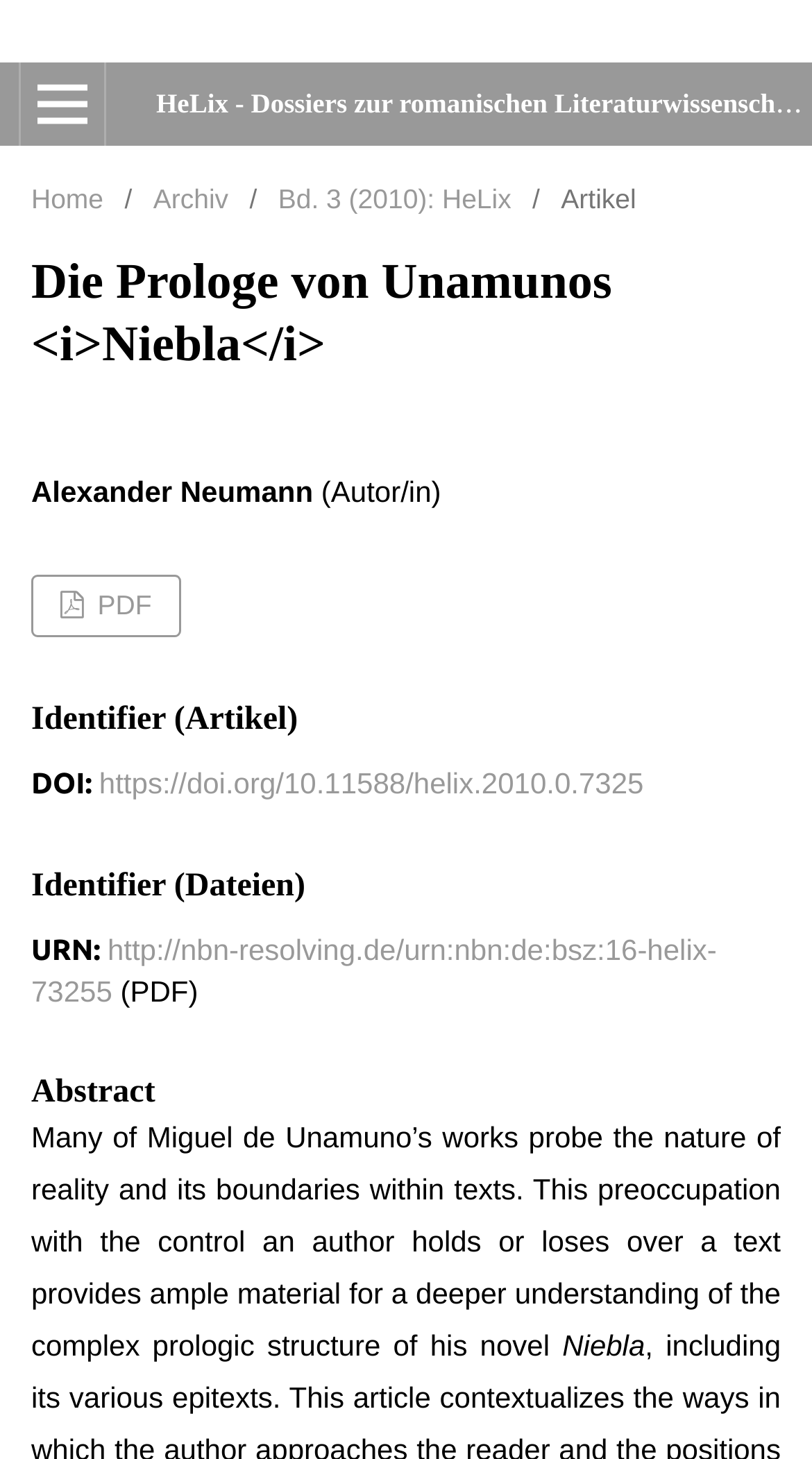Can you find and generate the webpage's heading?

Die Prologe von Unamunos <i>Niebla</i>